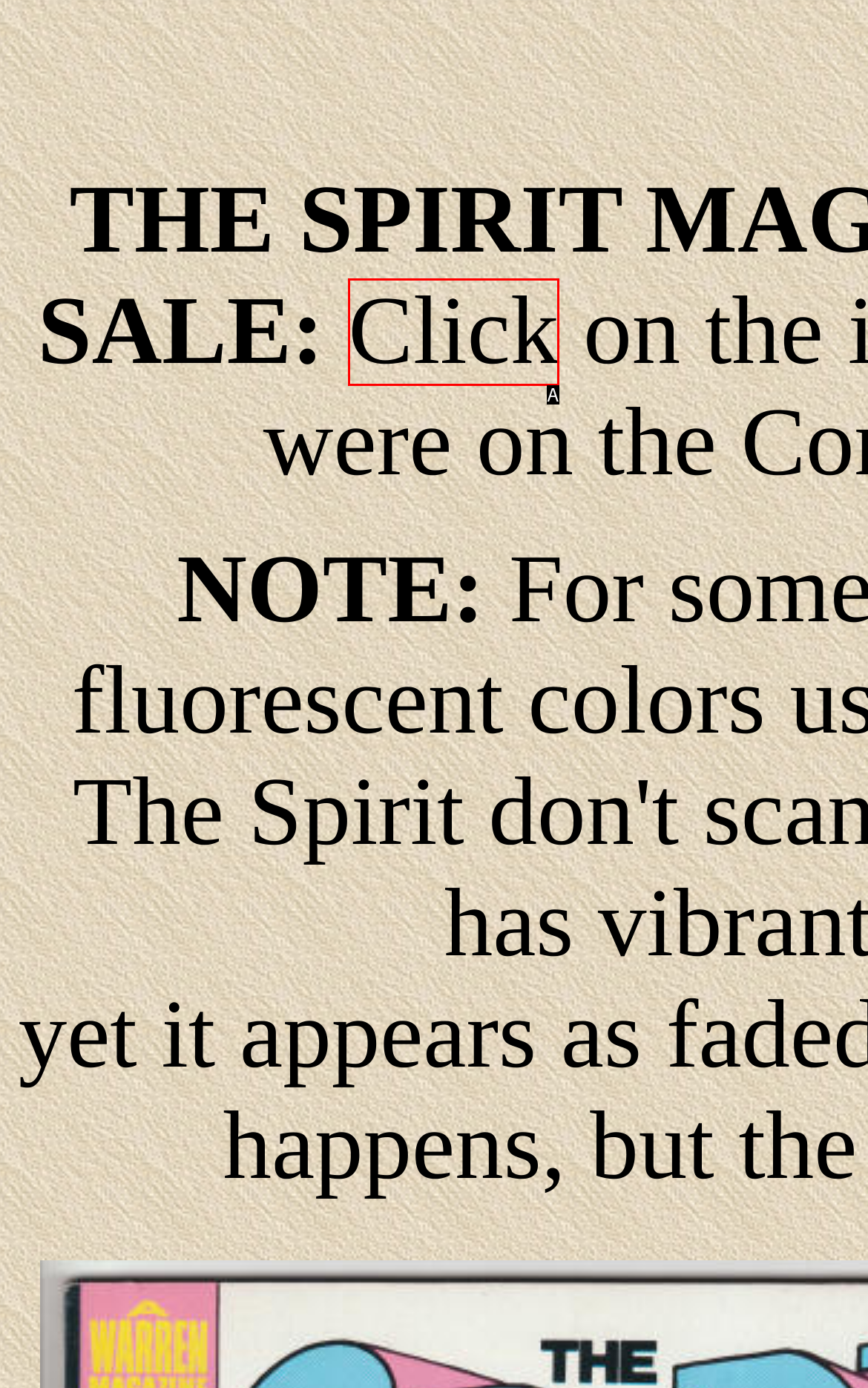Identify the HTML element that corresponds to the description: Click Provide the letter of the matching option directly from the choices.

A